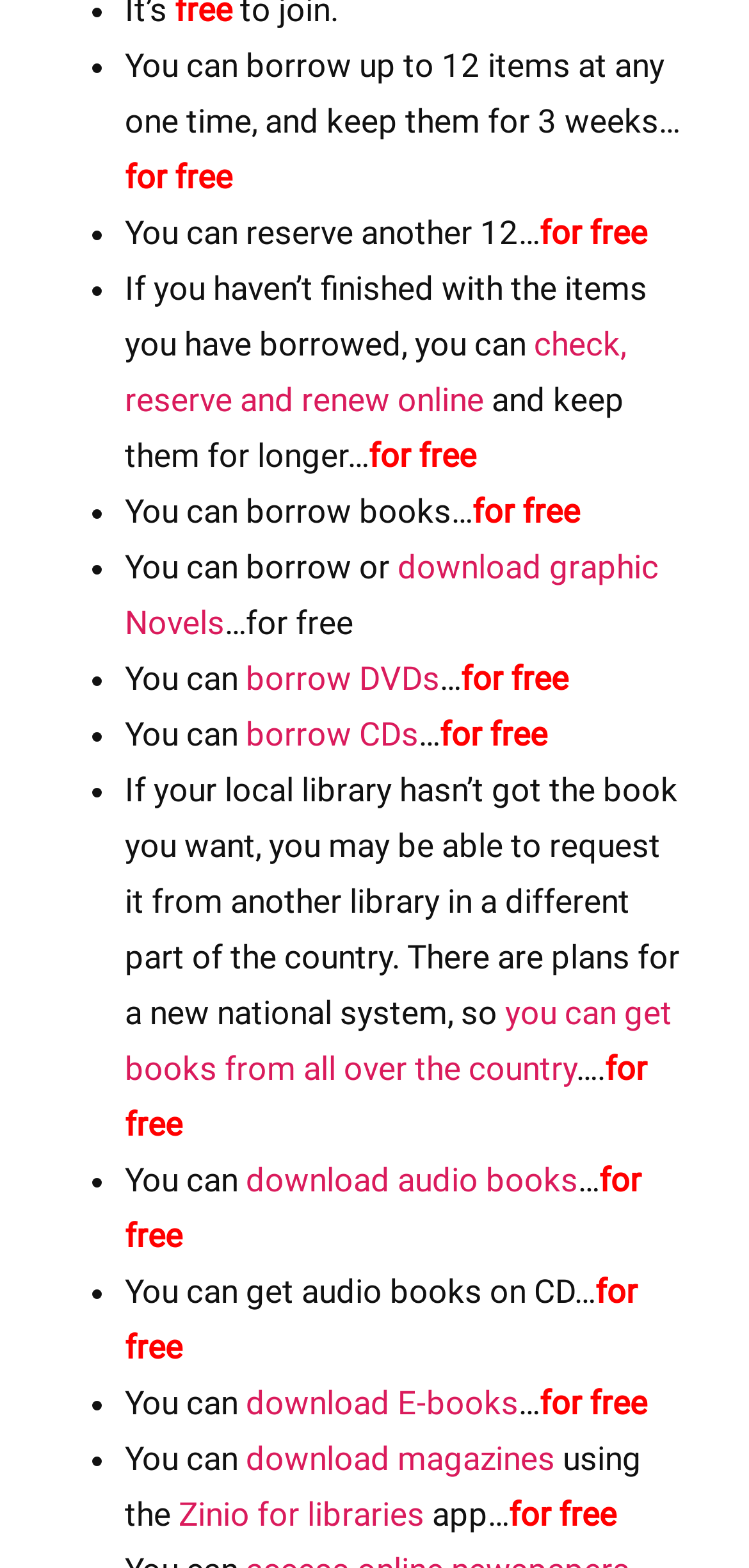Refer to the screenshot and give an in-depth answer to this question: How many items can you borrow at once?

According to the webpage, it is stated that 'You can borrow up to 12 items at any one time...' which implies that the maximum number of items that can be borrowed at once is 12.